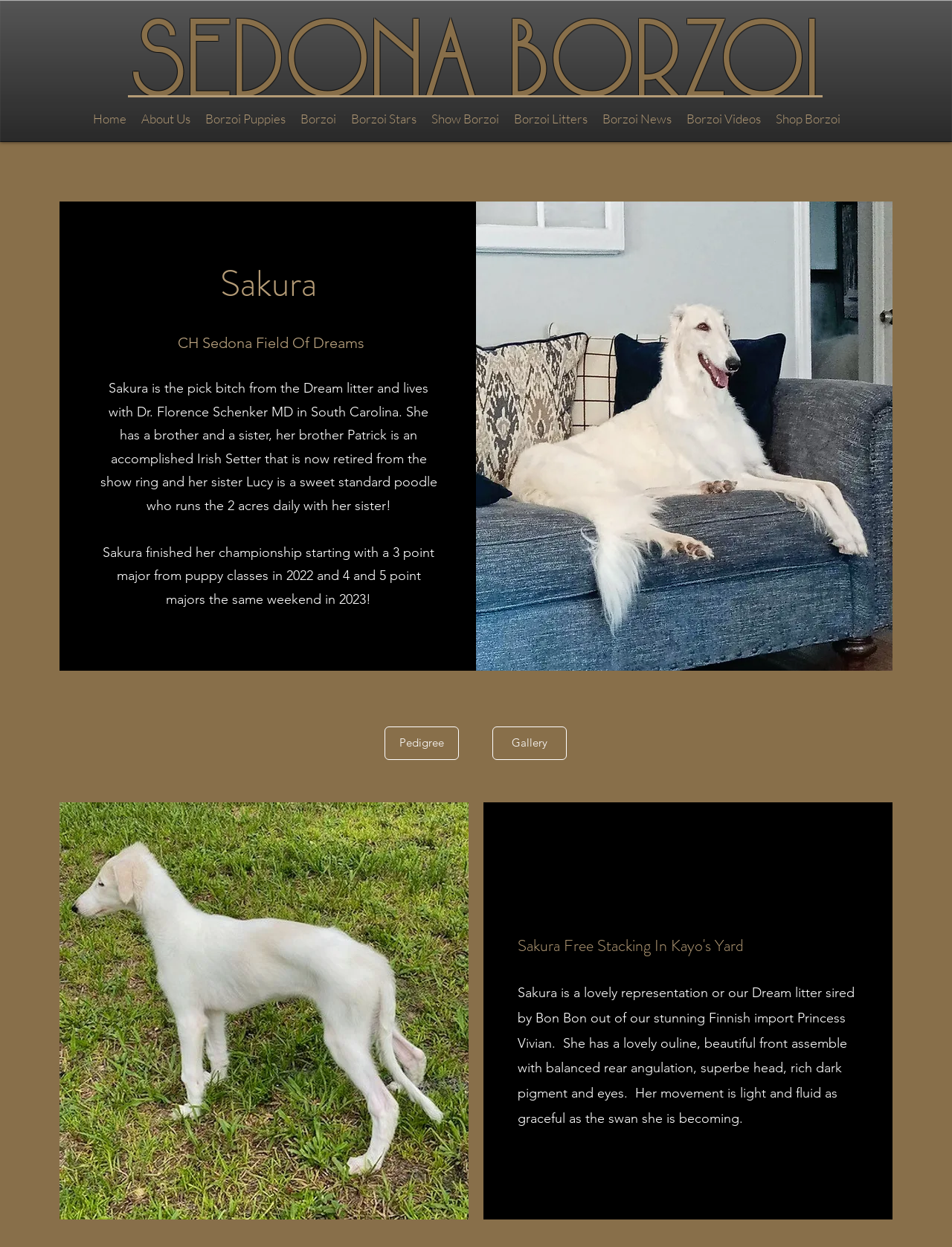Identify the bounding box coordinates of the clickable section necessary to follow the following instruction: "View 'Pedigree'". The coordinates should be presented as four float numbers from 0 to 1, i.e., [left, top, right, bottom].

[0.404, 0.583, 0.482, 0.609]